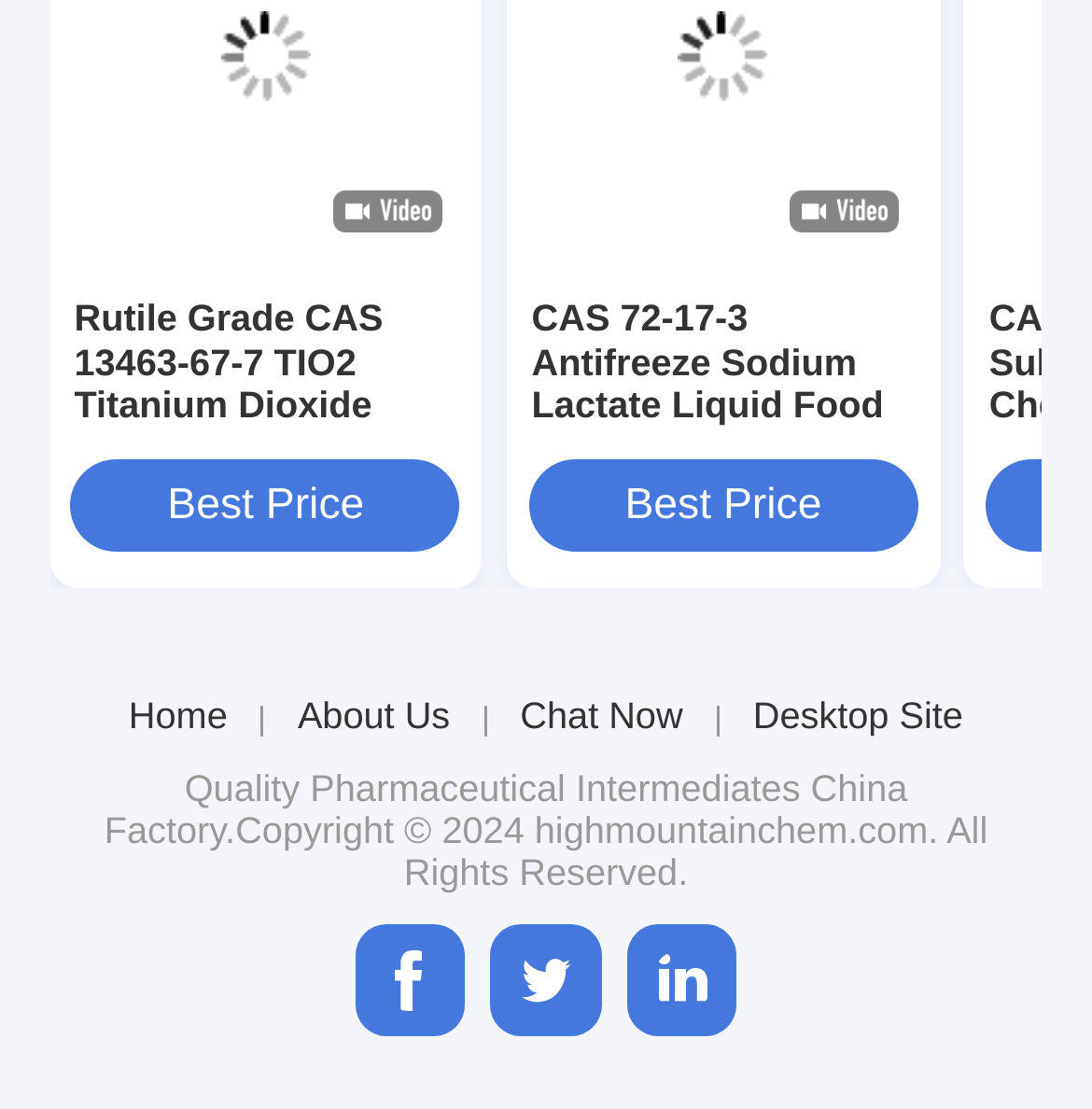What is the name of the first product?
Could you give a comprehensive explanation in response to this question?

The first product is identified by its image and link with the same text, which is 'Rutile Grade CAS 13463-67-7 TIO2 Titanium Dioxide Food Additive EC 215-280-1'.